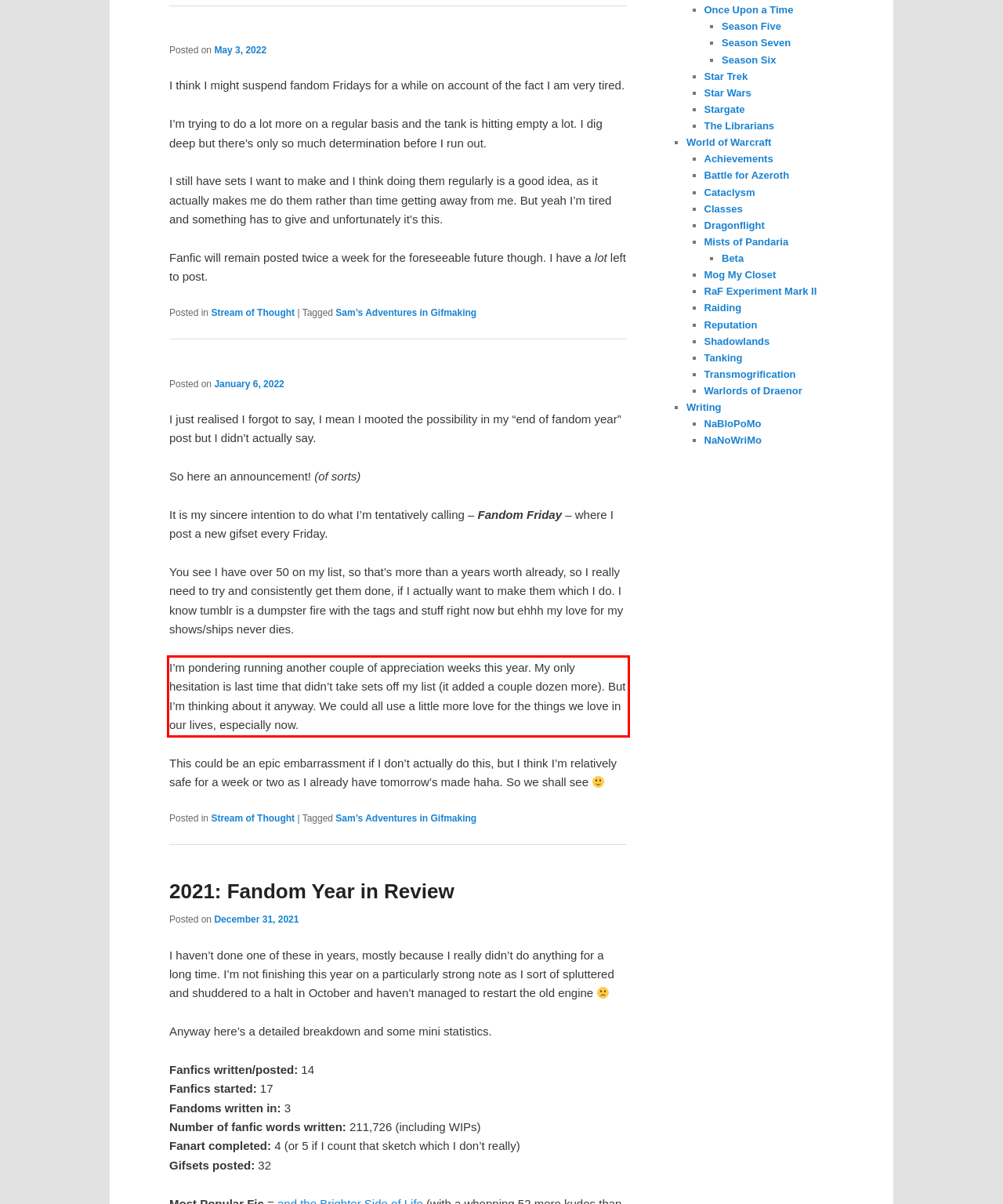Given a webpage screenshot with a red bounding box, perform OCR to read and deliver the text enclosed by the red bounding box.

I’m pondering running another couple of appreciation weeks this year. My only hesitation is last time that didn’t take sets off my list (it added a couple dozen more). But I’m thinking about it anyway. We could all use a little more love for the things we love in our lives, especially now.